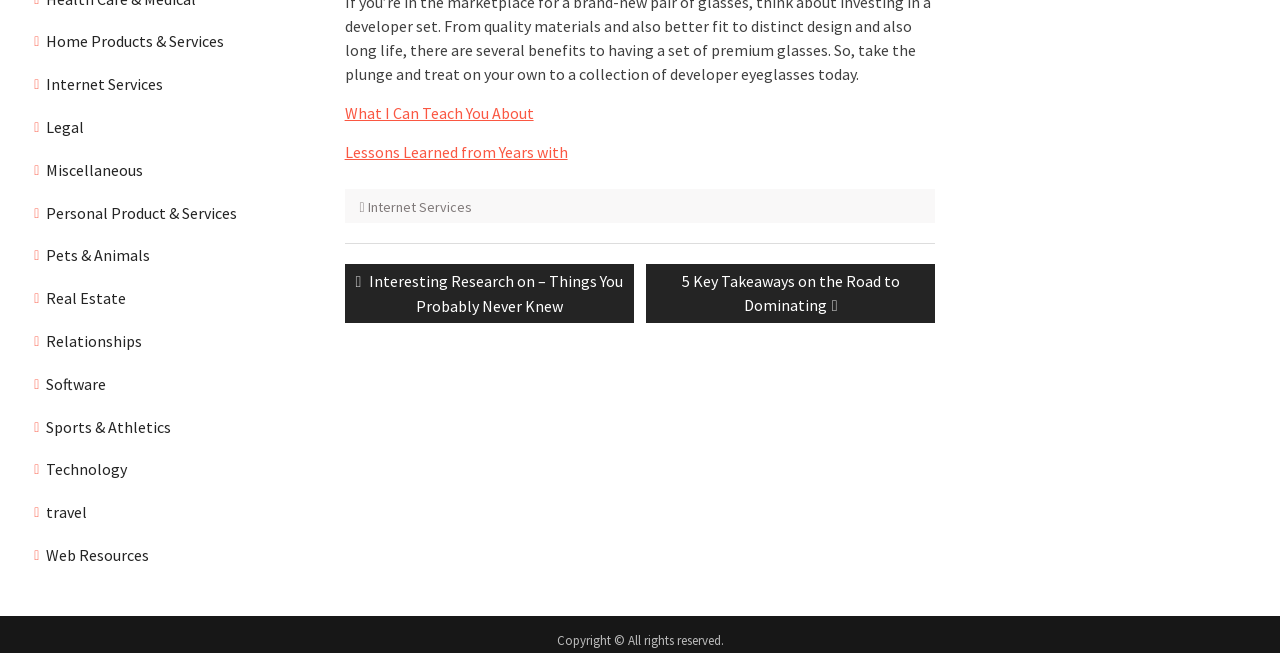Show the bounding box coordinates for the HTML element as described: "Lessons Learned from Years with".

[0.269, 0.217, 0.443, 0.247]